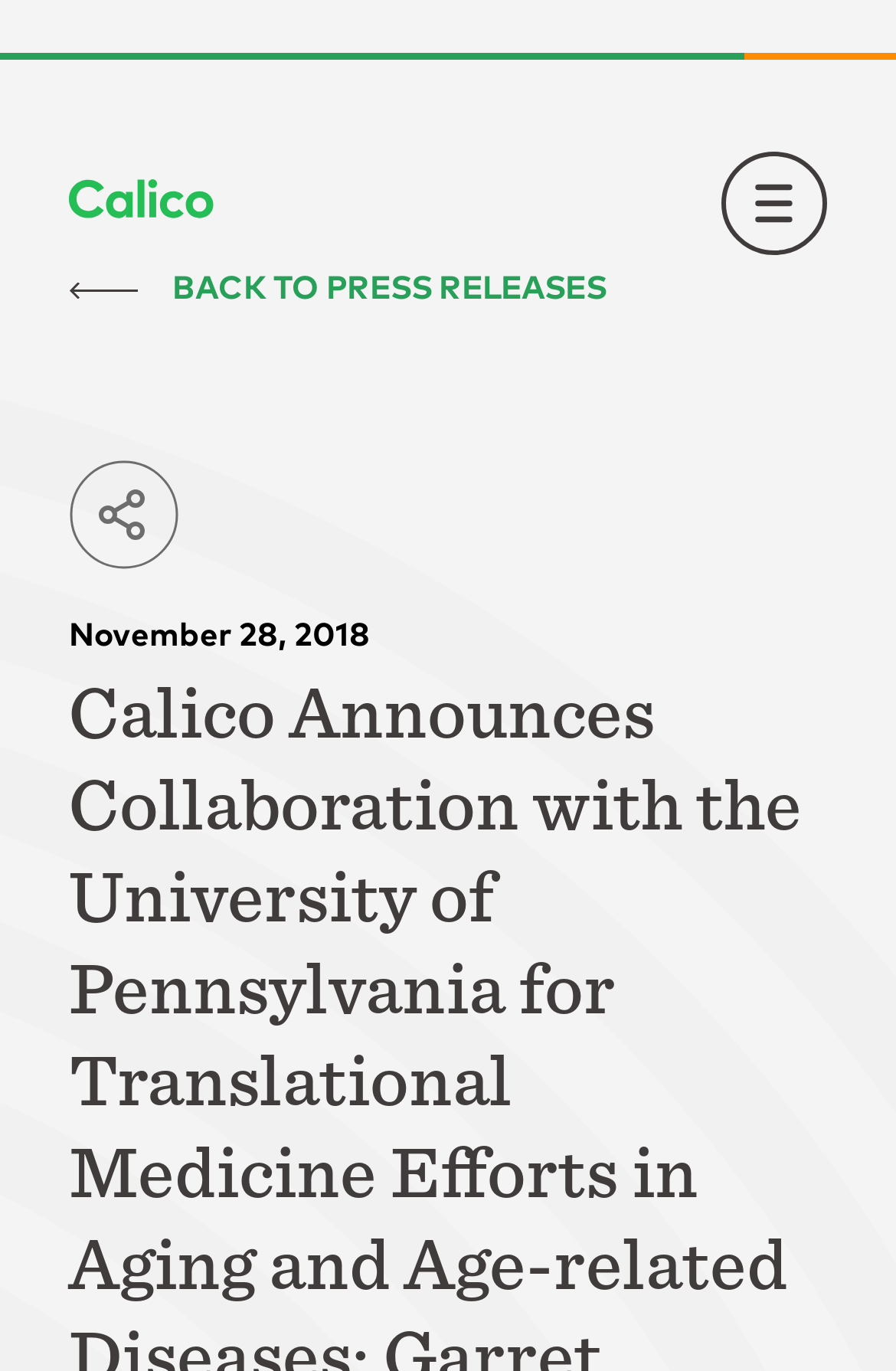What is the purpose of the button at the top right corner?
Use the image to answer the question with a single word or phrase.

Toggle Navigation